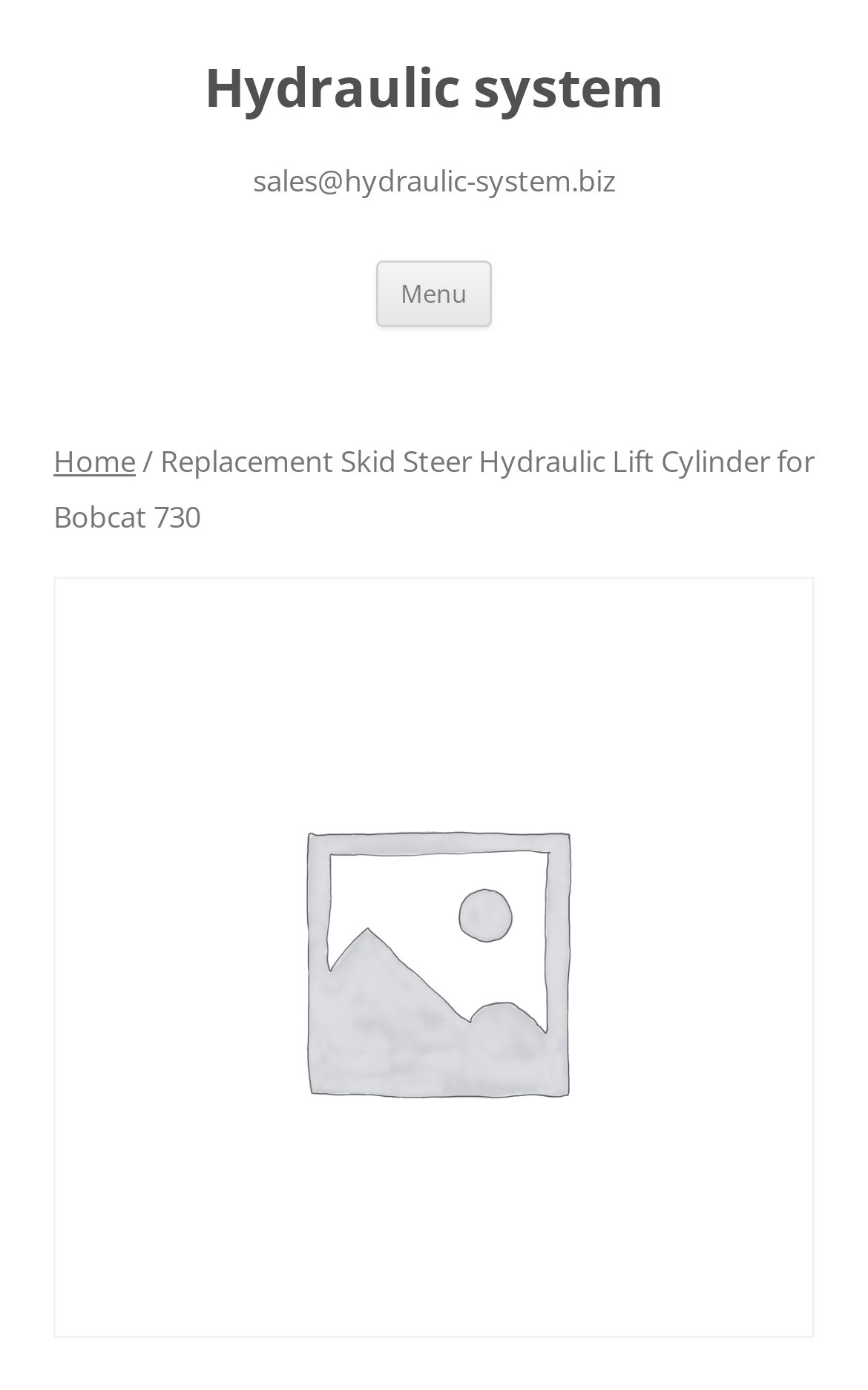What is the contact email? Examine the screenshot and reply using just one word or a brief phrase.

sales@hydraulic-system.biz